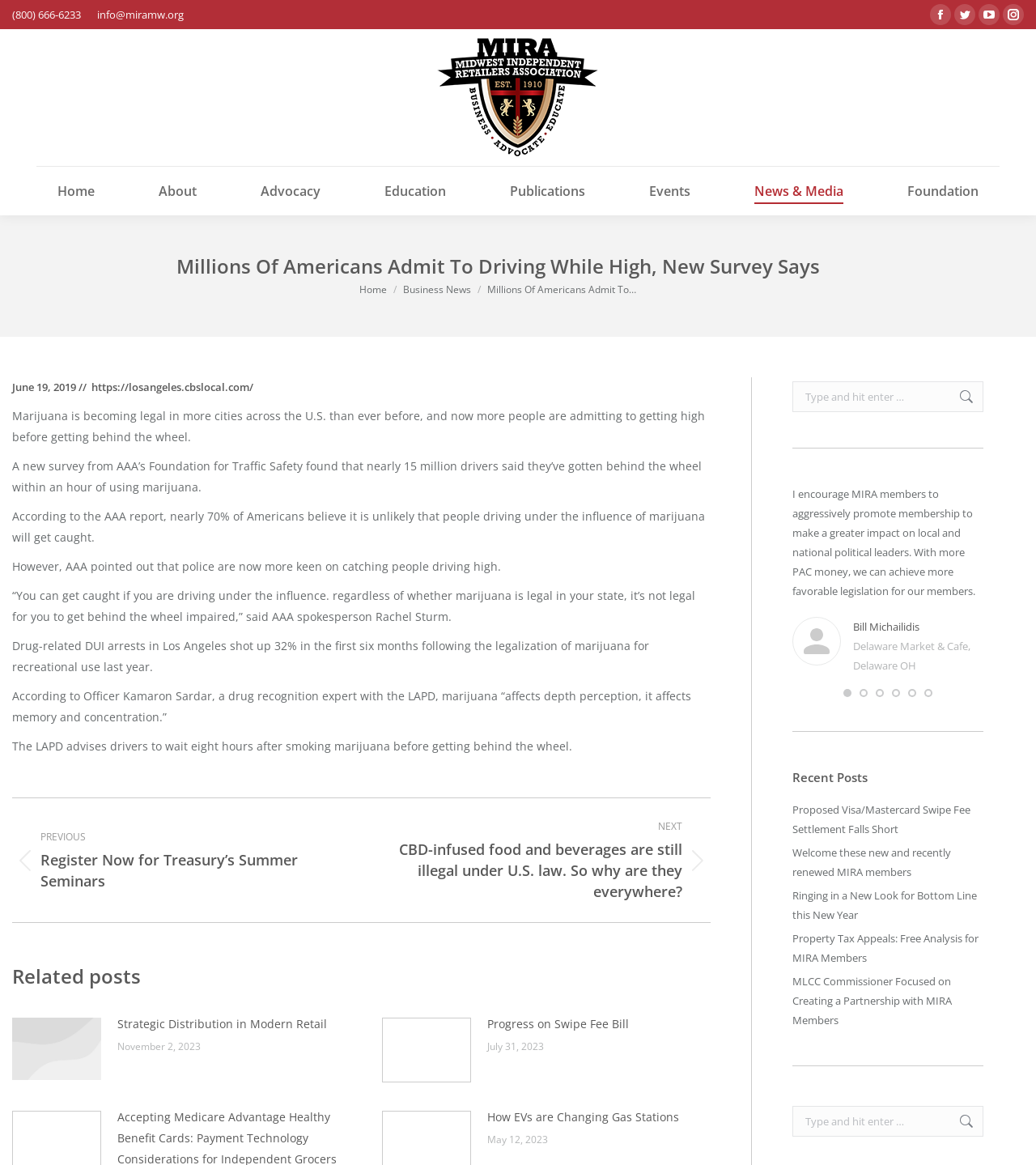Please extract the webpage's main title and generate its text content.

Millions Of Americans Admit To Driving While High, New Survey Says